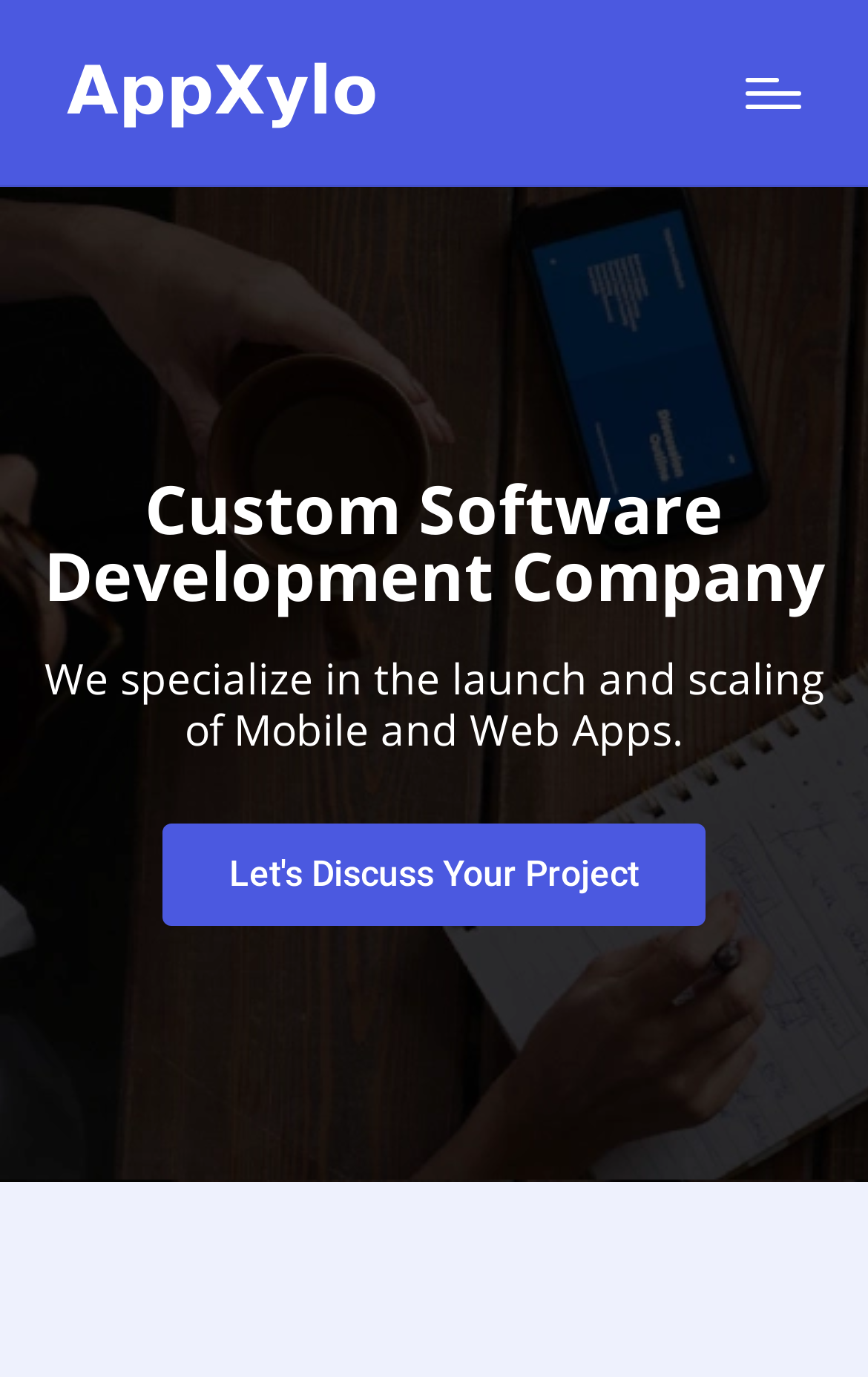From the screenshot, find the bounding box of the UI element matching this description: "Let's Discuss Your Project". Supply the bounding box coordinates in the form [left, top, right, bottom], each a float between 0 and 1.

[0.187, 0.597, 0.813, 0.672]